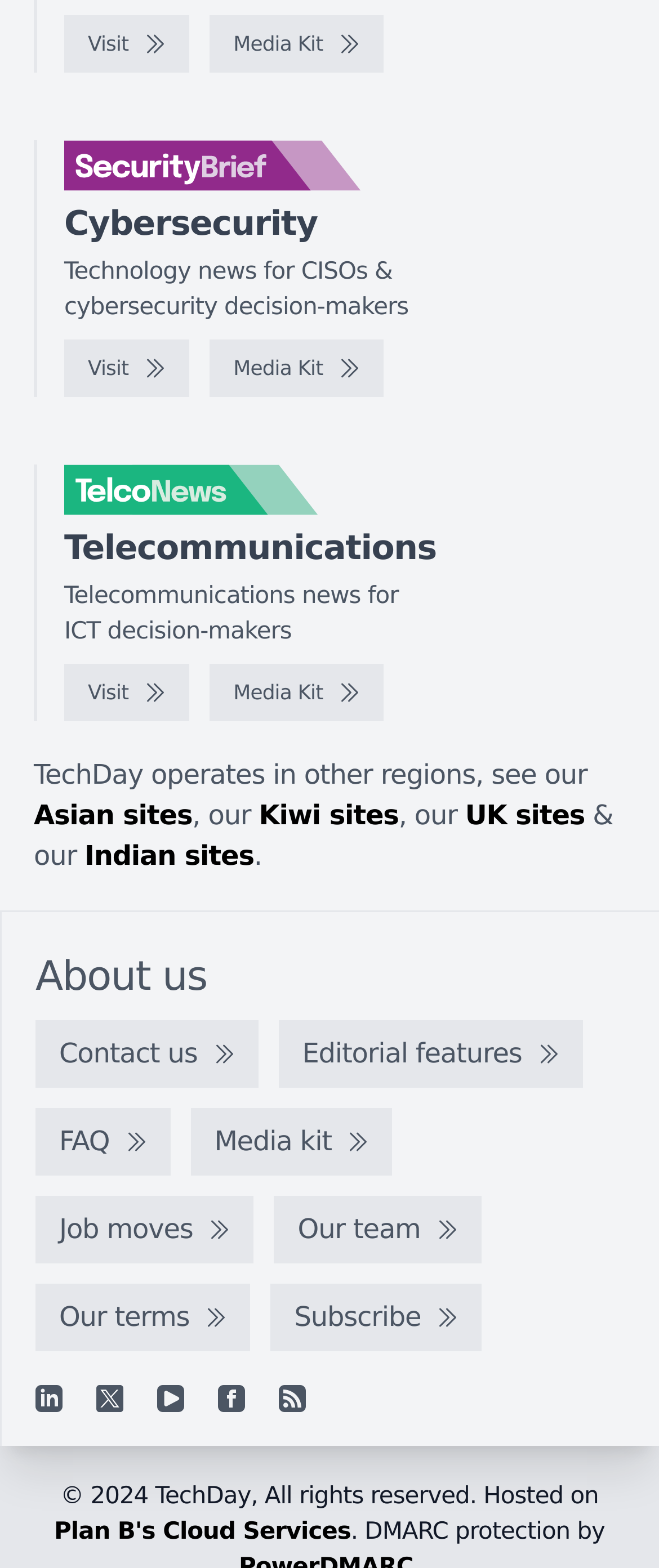Please locate the bounding box coordinates of the element that needs to be clicked to achieve the following instruction: "Go to TelcoNews". The coordinates should be four float numbers between 0 and 1, i.e., [left, top, right, bottom].

[0.097, 0.297, 0.636, 0.329]